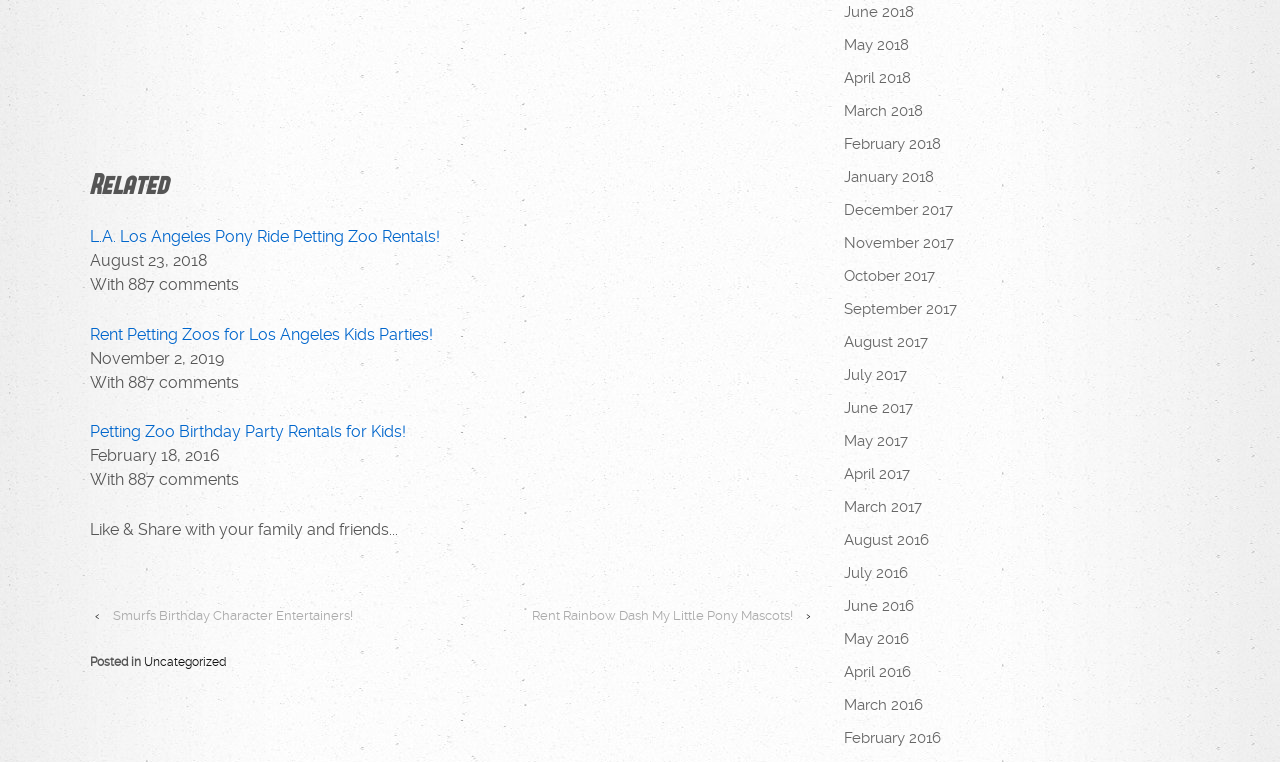Please specify the bounding box coordinates of the clickable region necessary for completing the following instruction: "Click on 'L.A. Los Angeles Pony Ride Petting Zoo Rentals!' link". The coordinates must consist of four float numbers between 0 and 1, i.e., [left, top, right, bottom].

[0.07, 0.298, 0.344, 0.323]